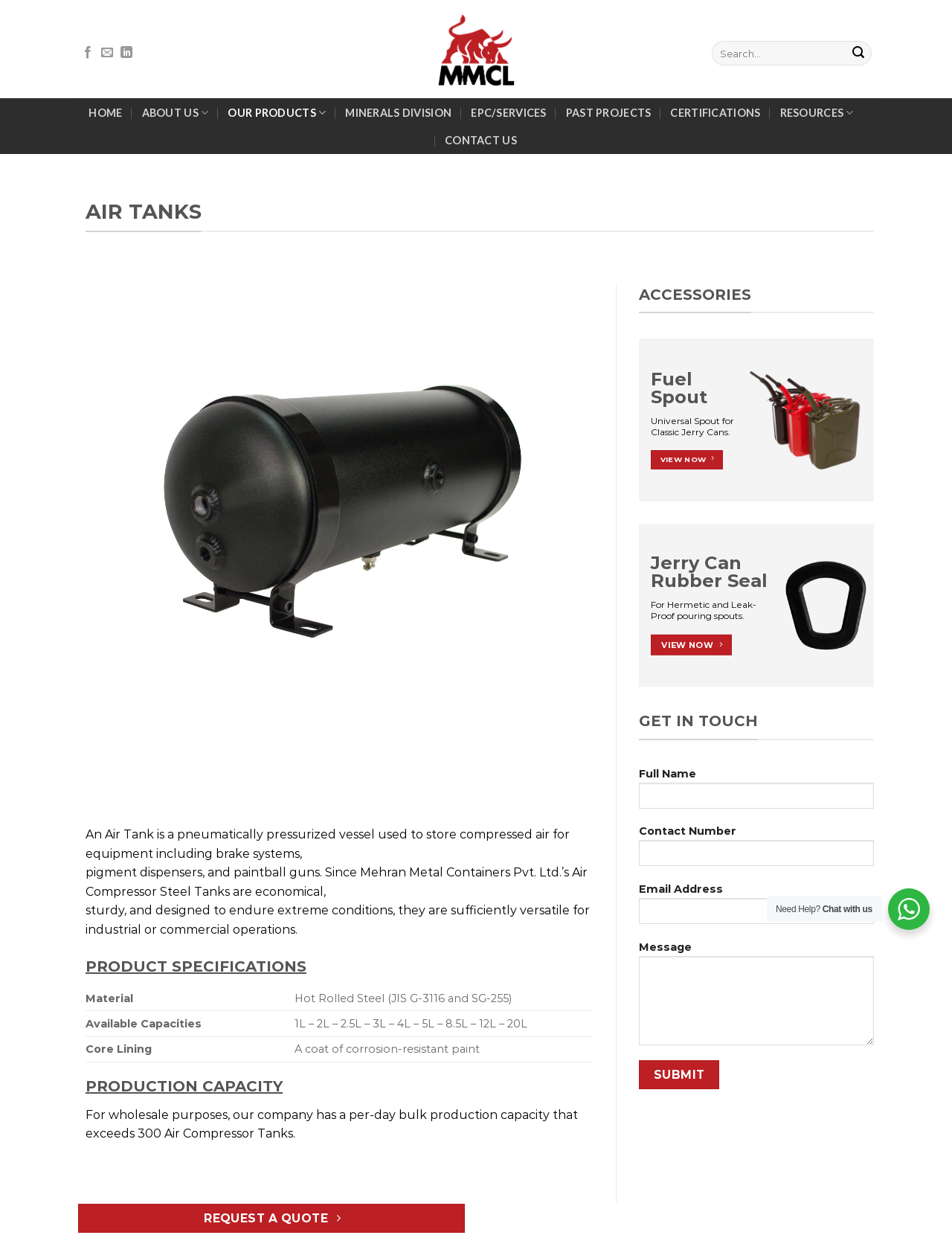Please provide the bounding box coordinates for the element that needs to be clicked to perform the instruction: "Request a quote". The coordinates must consist of four float numbers between 0 and 1, formatted as [left, top, right, bottom].

[0.082, 0.972, 0.488, 0.996]